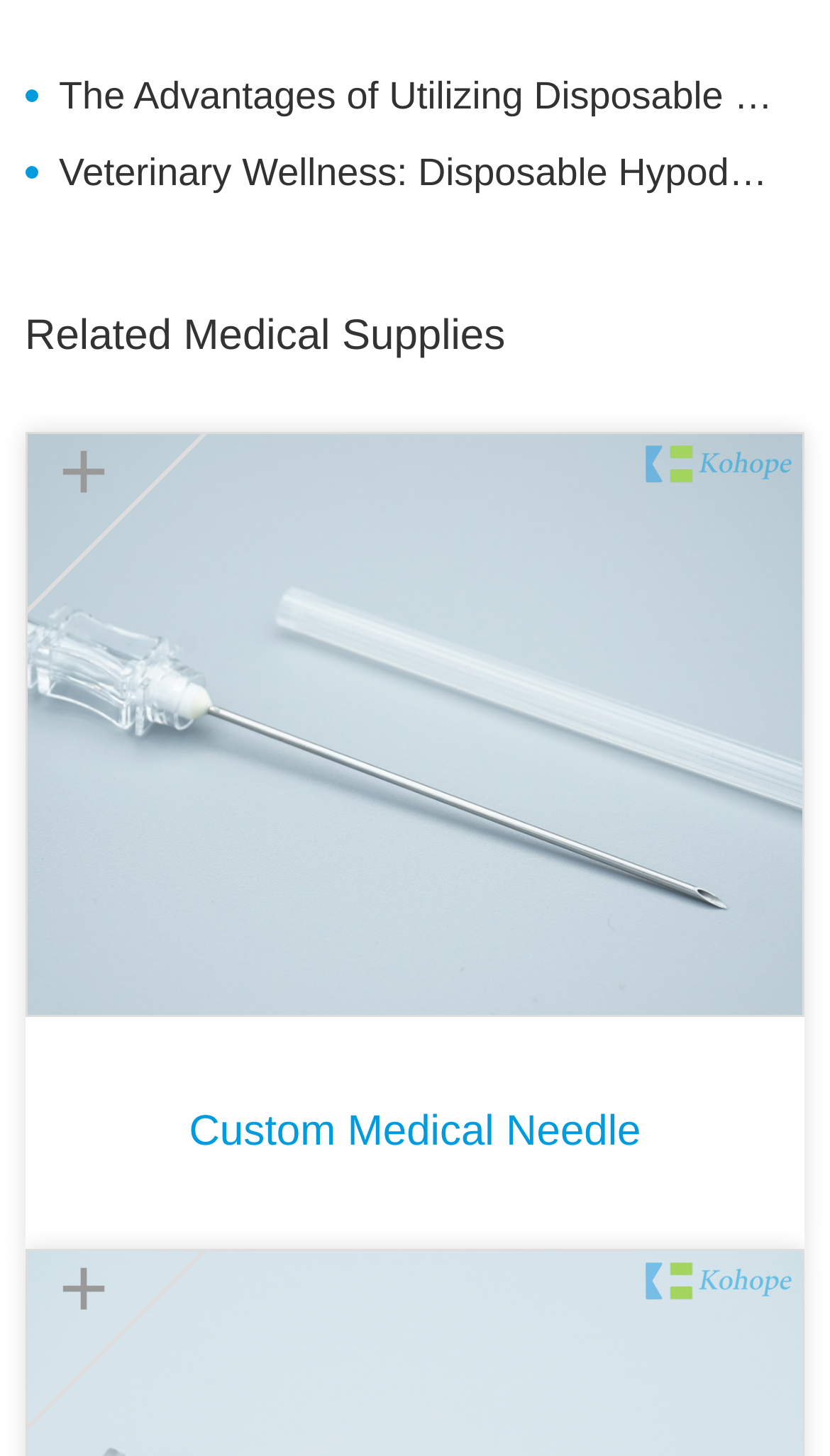What is the topic of the first link?
Using the screenshot, give a one-word or short phrase answer.

Disposable Oral Syringes